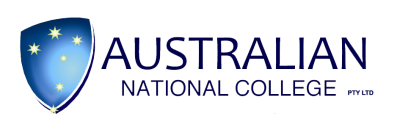What is the abbreviation 'PTY LTD' indicating?
Refer to the image and provide a concise answer in one word or phrase.

Proprietary limited company